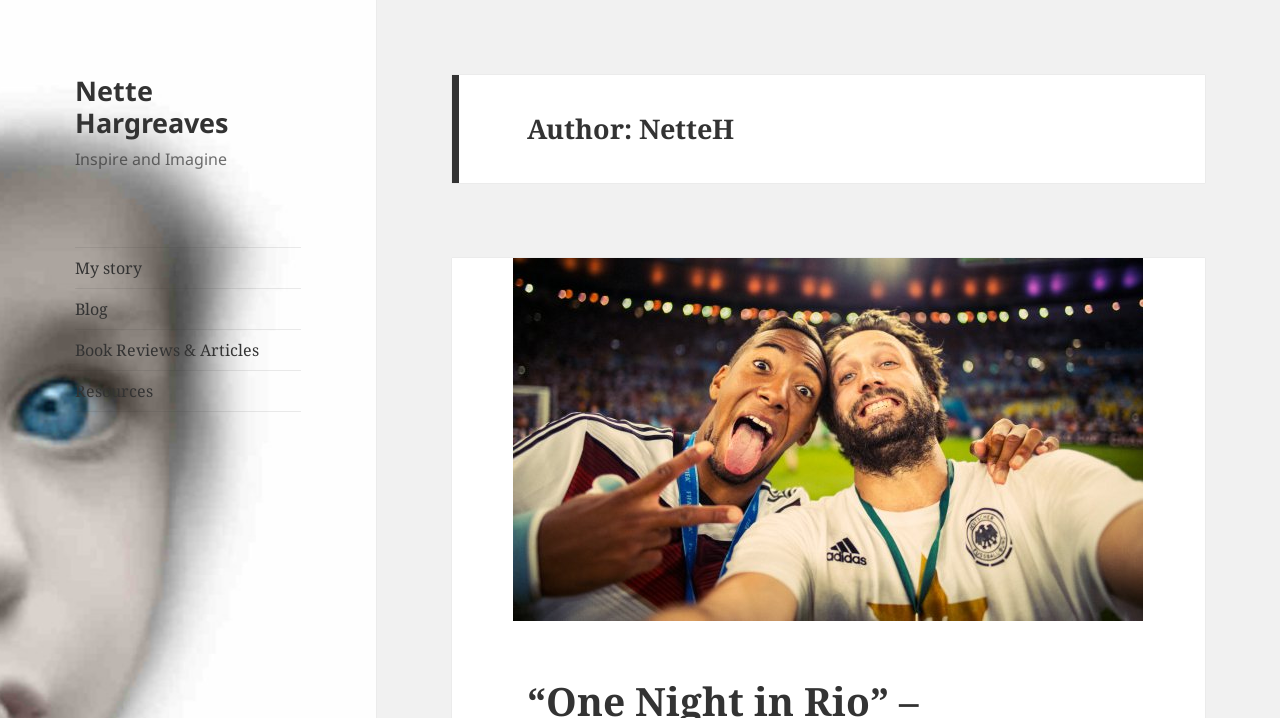Based on the image, please respond to the question with as much detail as possible:
How many links are there in the main menu?

I counted the number of links in the main menu section, which are 'My story', 'Blog', 'Book Reviews & Articles', and 'Resources'.